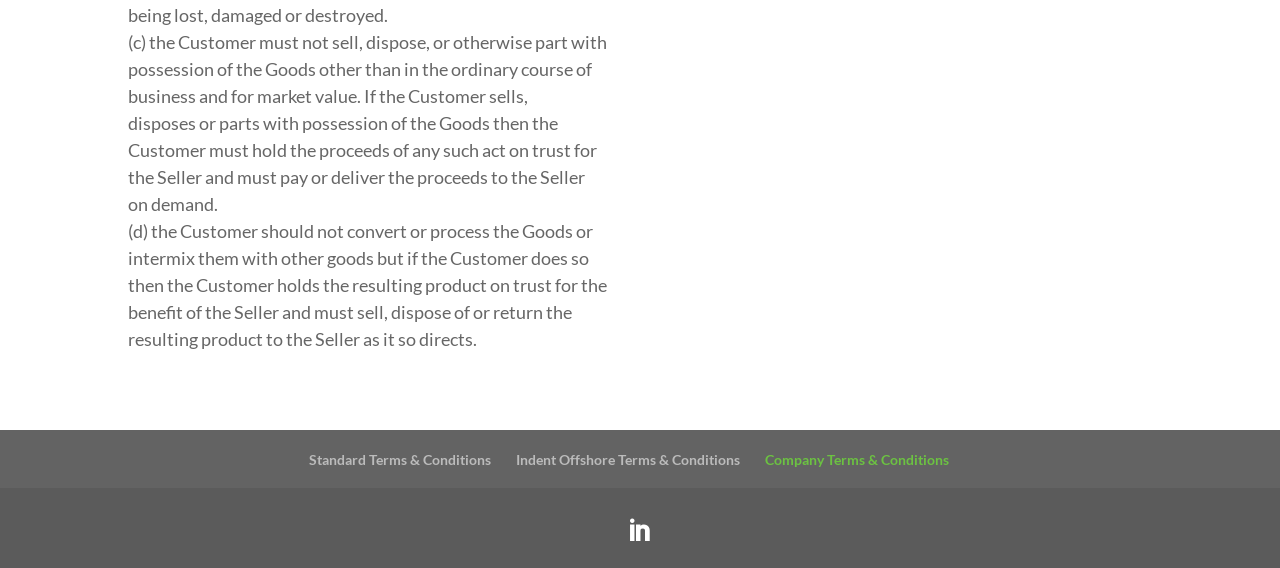Find and provide the bounding box coordinates for the UI element described with: "Indent Offshore Terms & Conditions".

[0.403, 0.793, 0.578, 0.823]